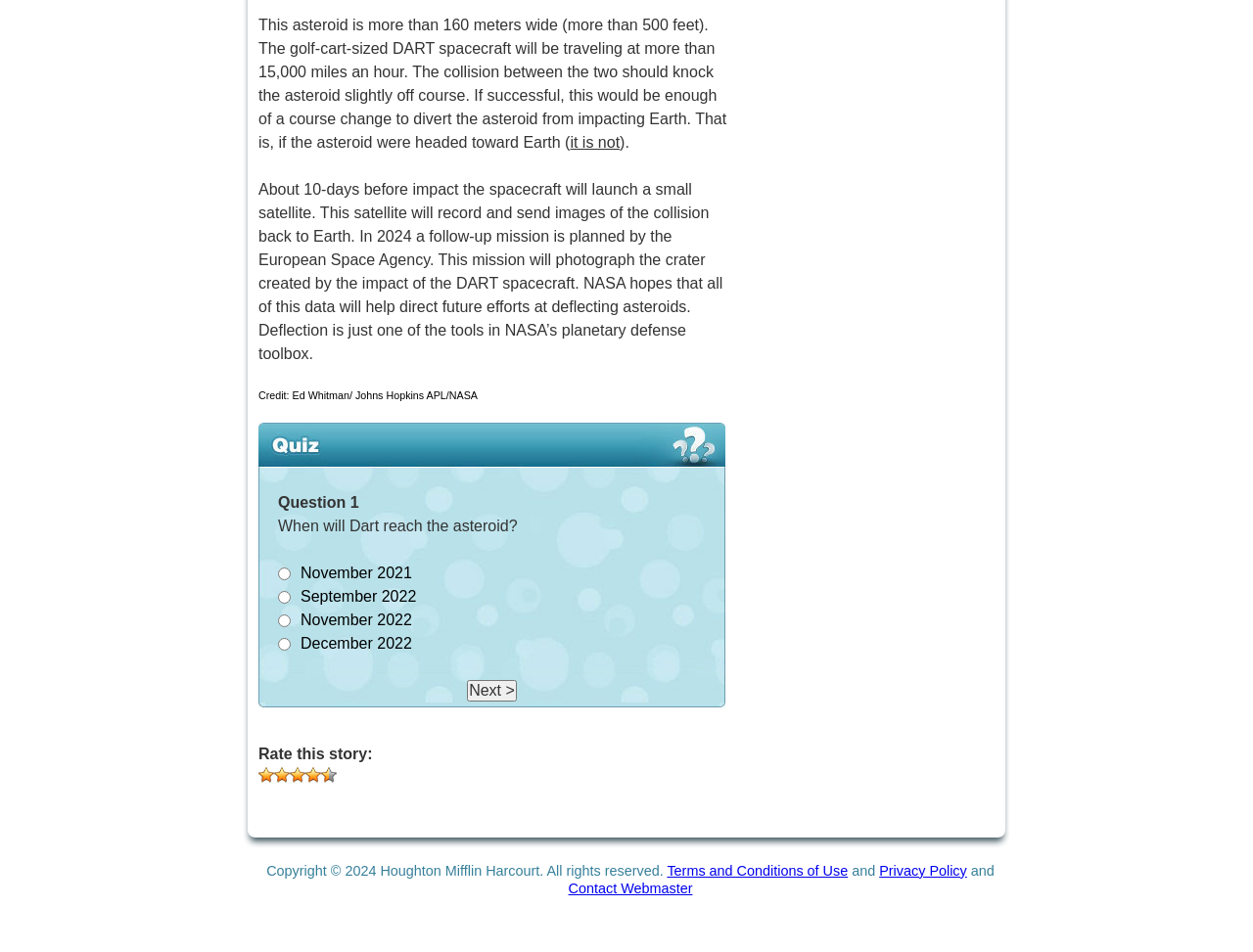Who owns the copyright of the webpage? Based on the screenshot, please respond with a single word or phrase.

Houghton Mifflin Harcourt